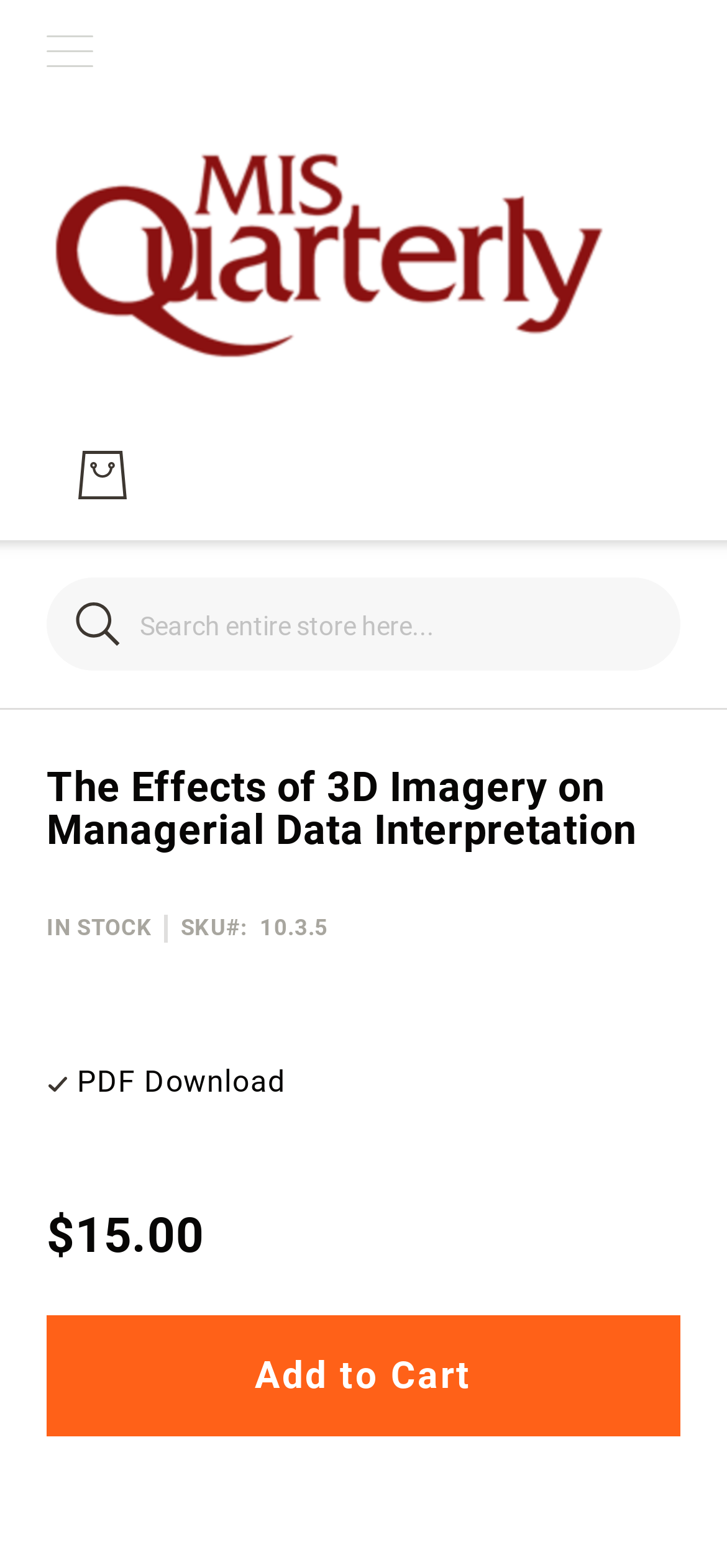Provide the bounding box for the UI element matching this description: "name="q" placeholder="Search entire store here..."".

[0.064, 0.349, 0.936, 0.408]